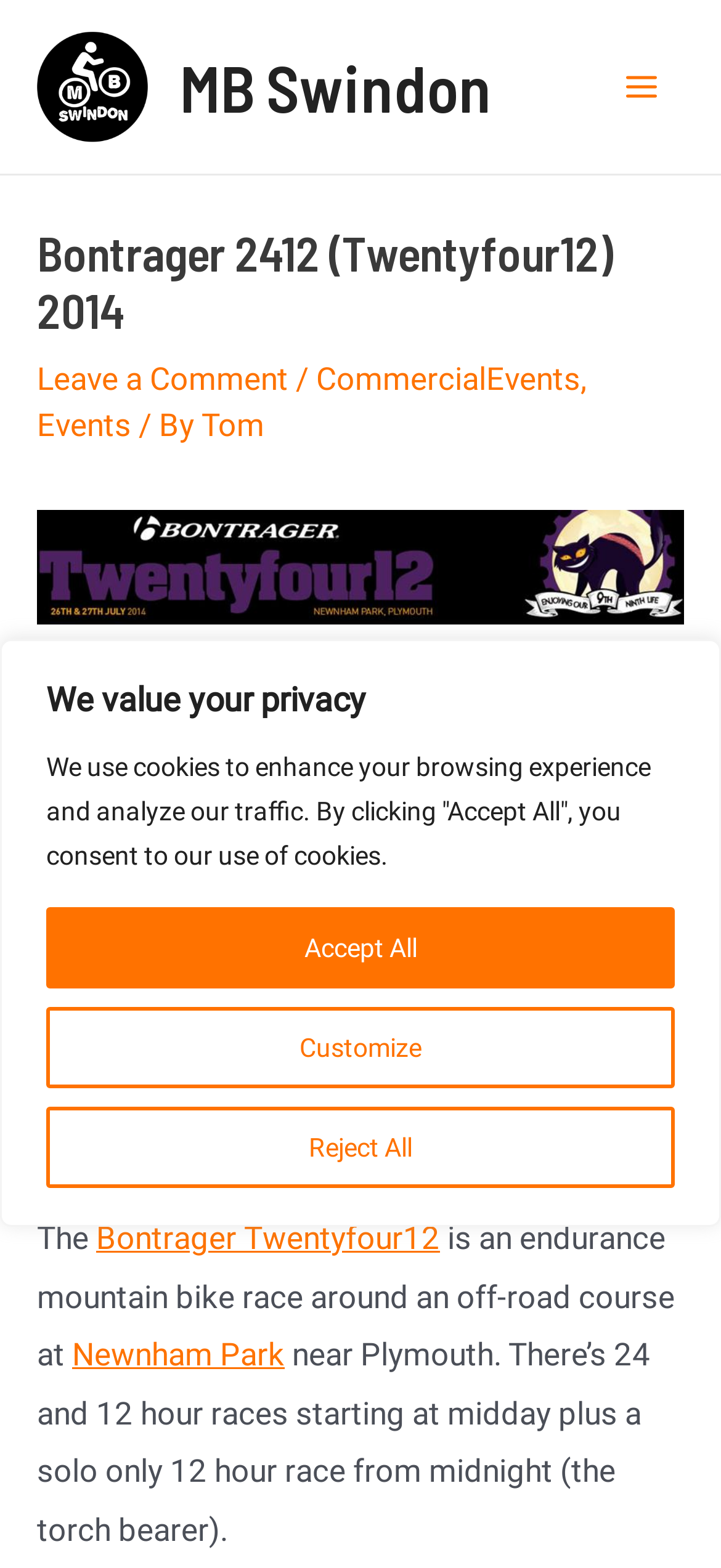What is the name of the event organizer?
Please answer the question with a detailed and comprehensive explanation.

This answer can be obtained by looking at the top of the webpage, where the event organizer's name 'MB Swindon' is displayed as a link and an image.